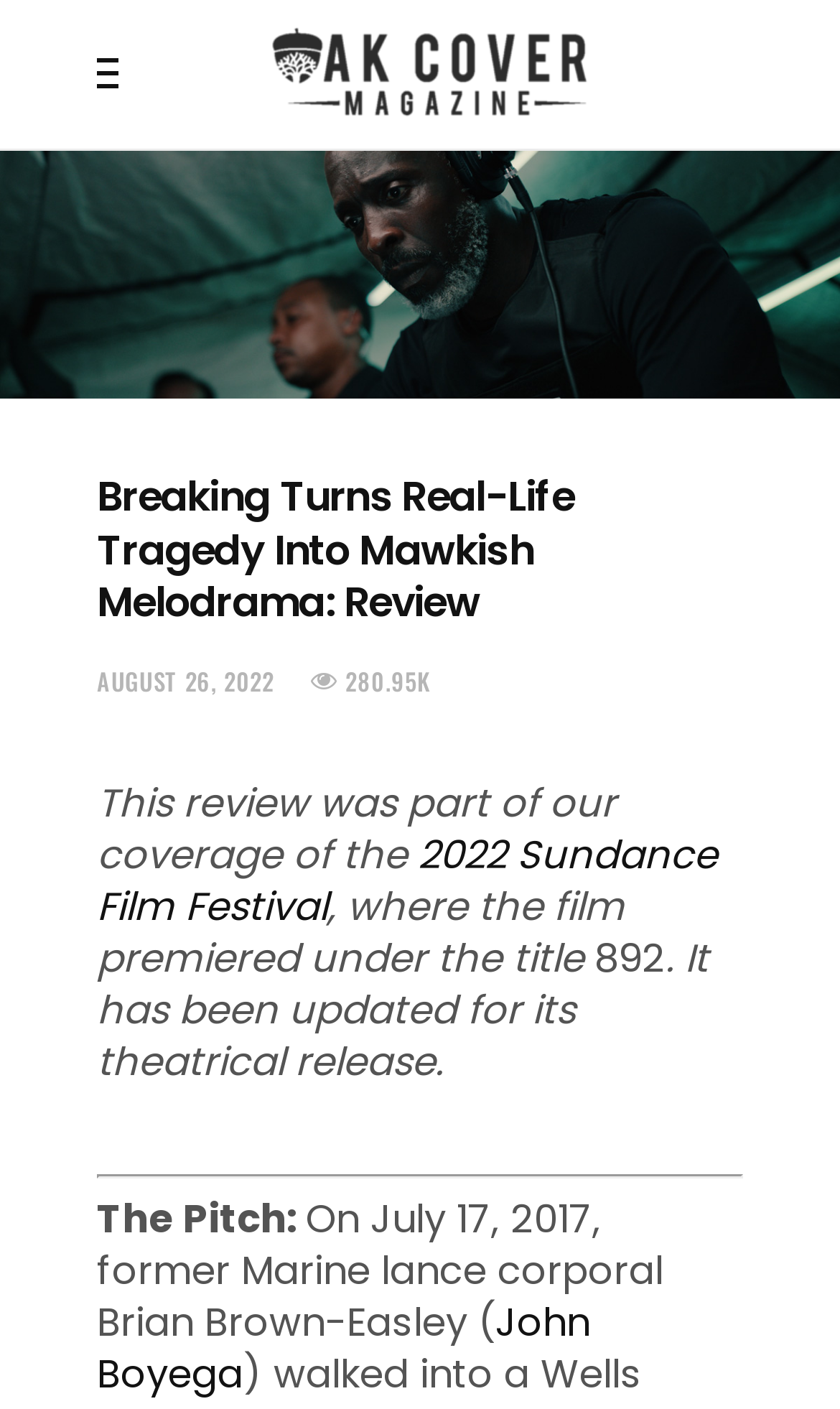Use the information in the screenshot to answer the question comprehensively: What is the number of views?

I found the number of views by looking at the StaticText element with the text '280.95K' which is located below the main heading of the webpage.